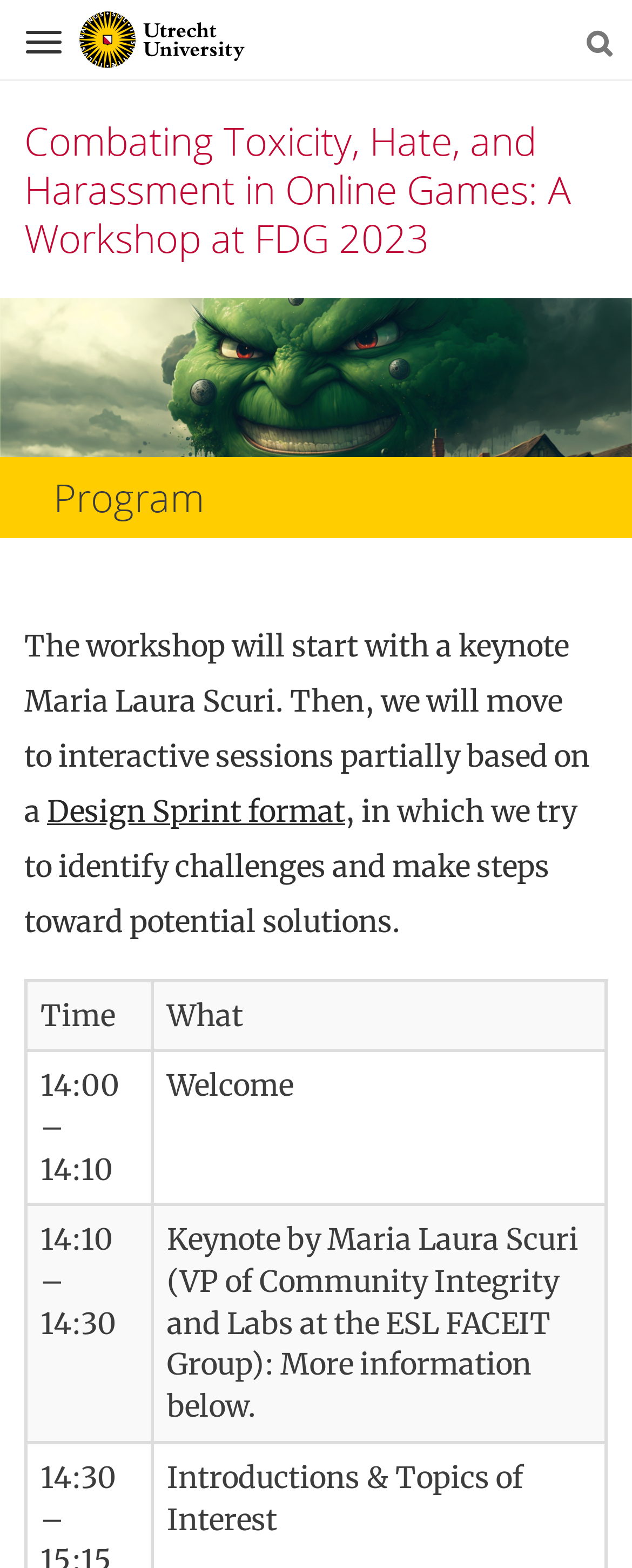With reference to the image, please provide a detailed answer to the following question: What is the time of the welcome session?

I found the time of the welcome session by looking at the gridcell under the 'Time' column, which shows the time as 14:00 – 14:10.